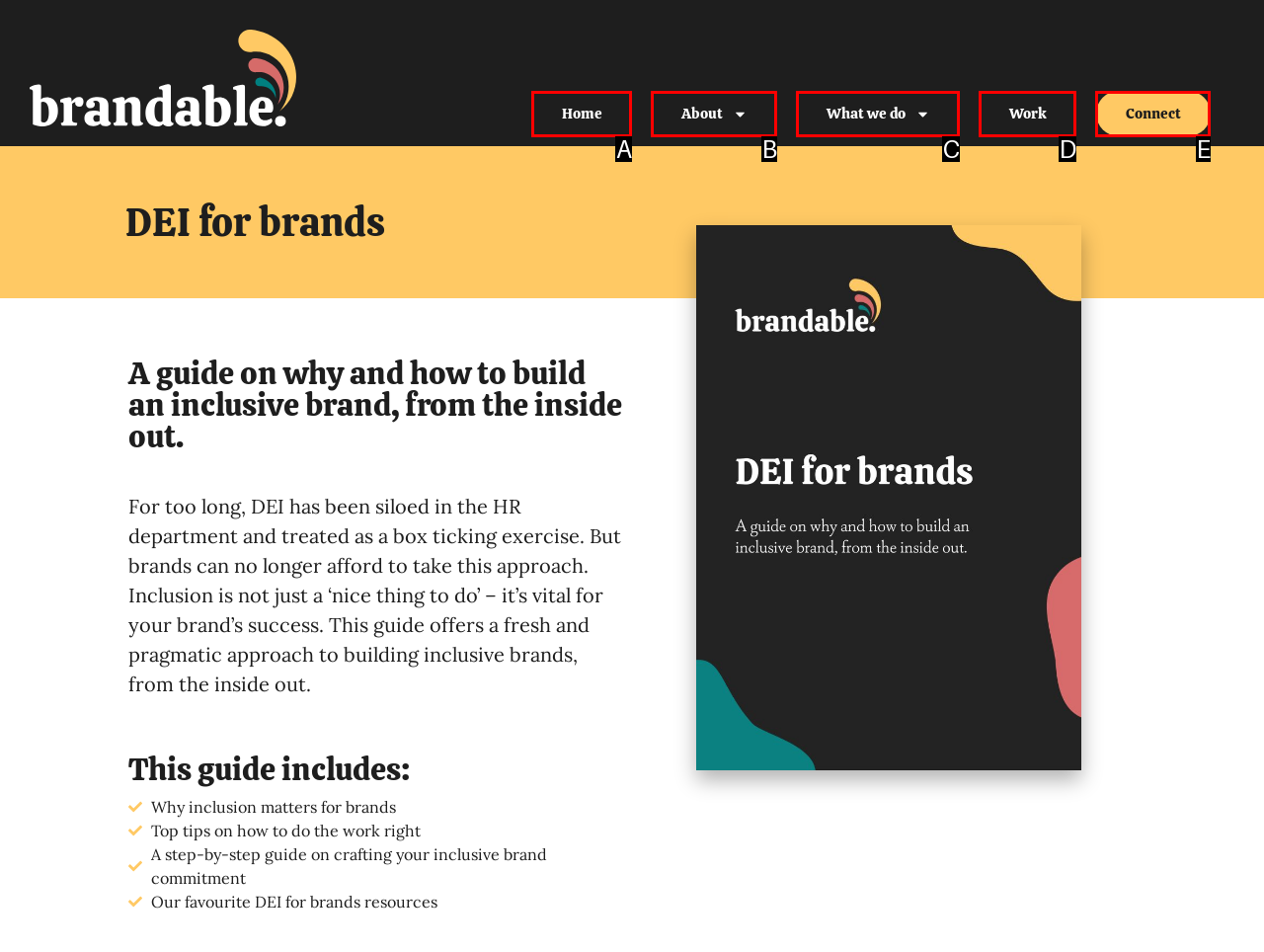Find the option that matches this description: What we do
Provide the corresponding letter directly.

C